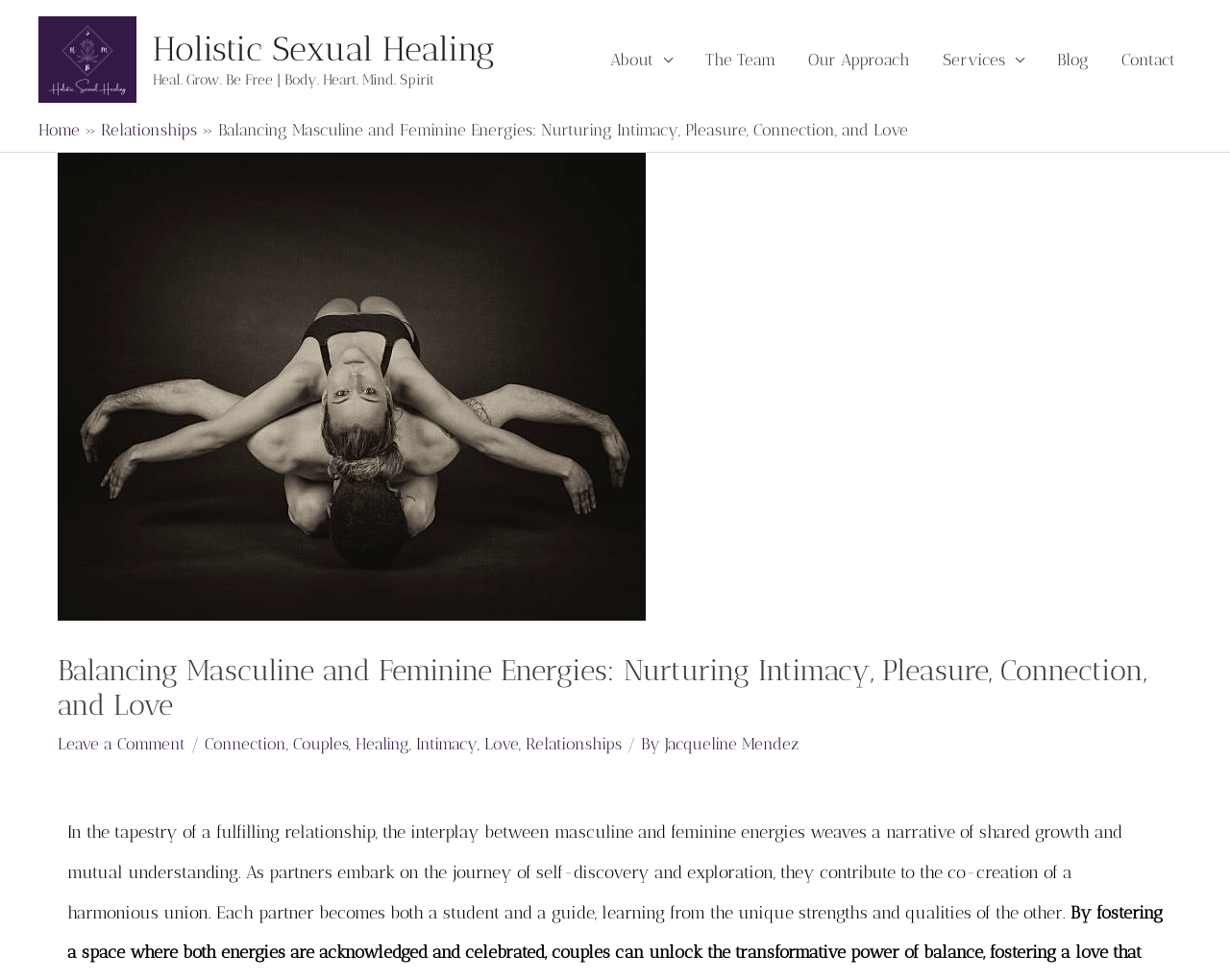Identify the bounding box coordinates of the clickable region necessary to fulfill the following instruction: "Visit the 'Relationships' page". The bounding box coordinates should be four float numbers between 0 and 1, i.e., [left, top, right, bottom].

[0.082, 0.123, 0.16, 0.142]